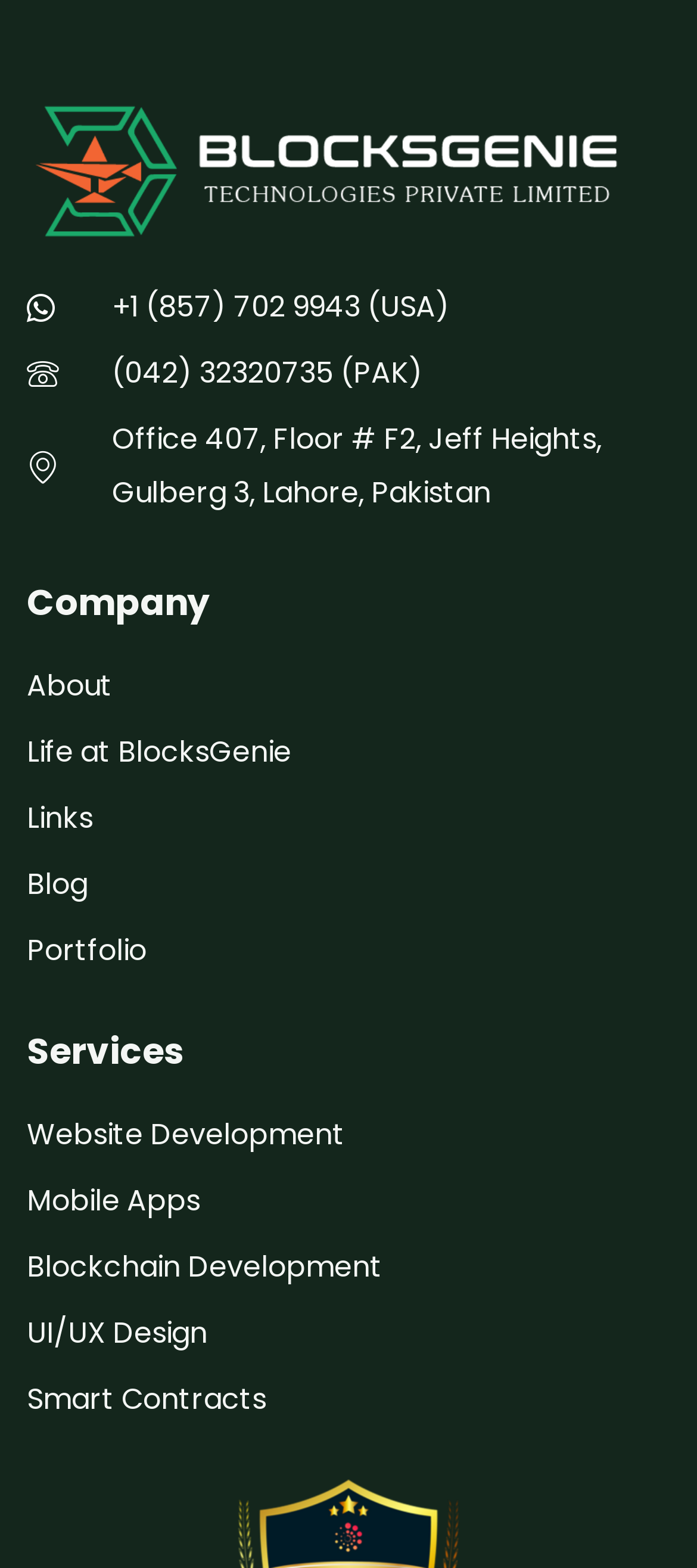Please mark the clickable region by giving the bounding box coordinates needed to complete this instruction: "learn about the company".

[0.038, 0.425, 0.962, 0.449]